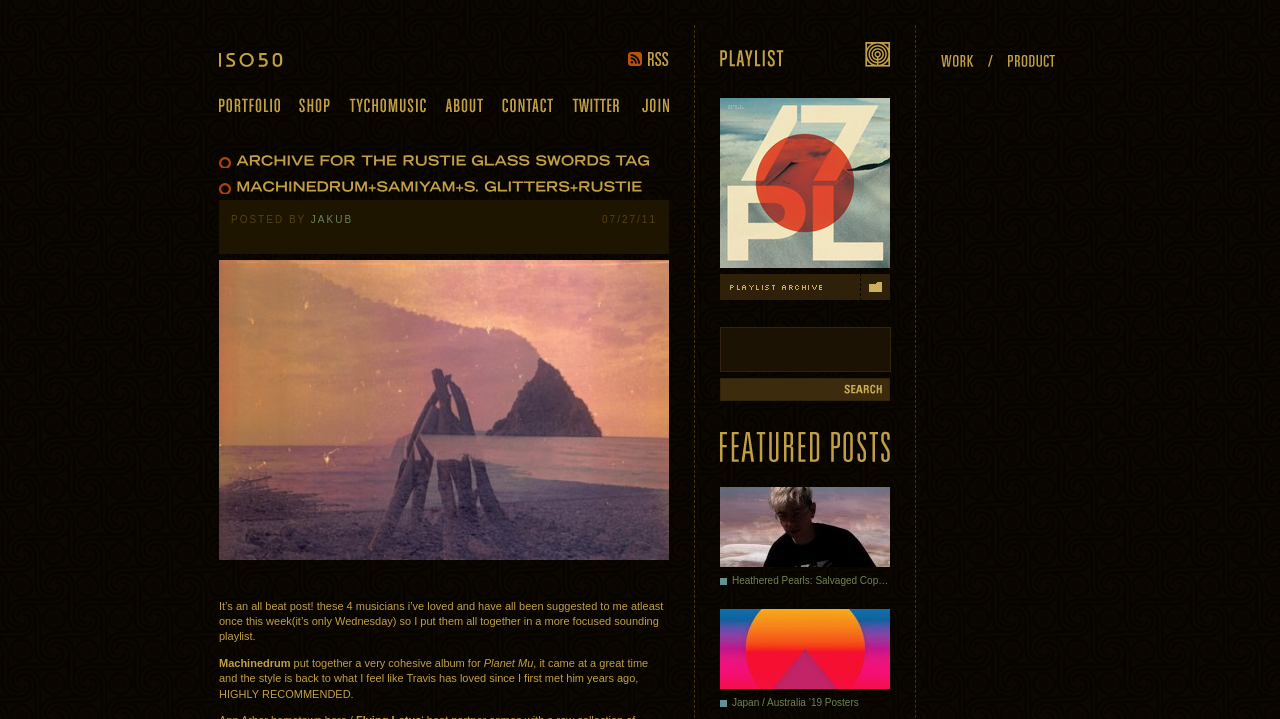Indicate the bounding box coordinates of the clickable region to achieve the following instruction: "View the Portfolio page."

[0.171, 0.136, 0.219, 0.157]